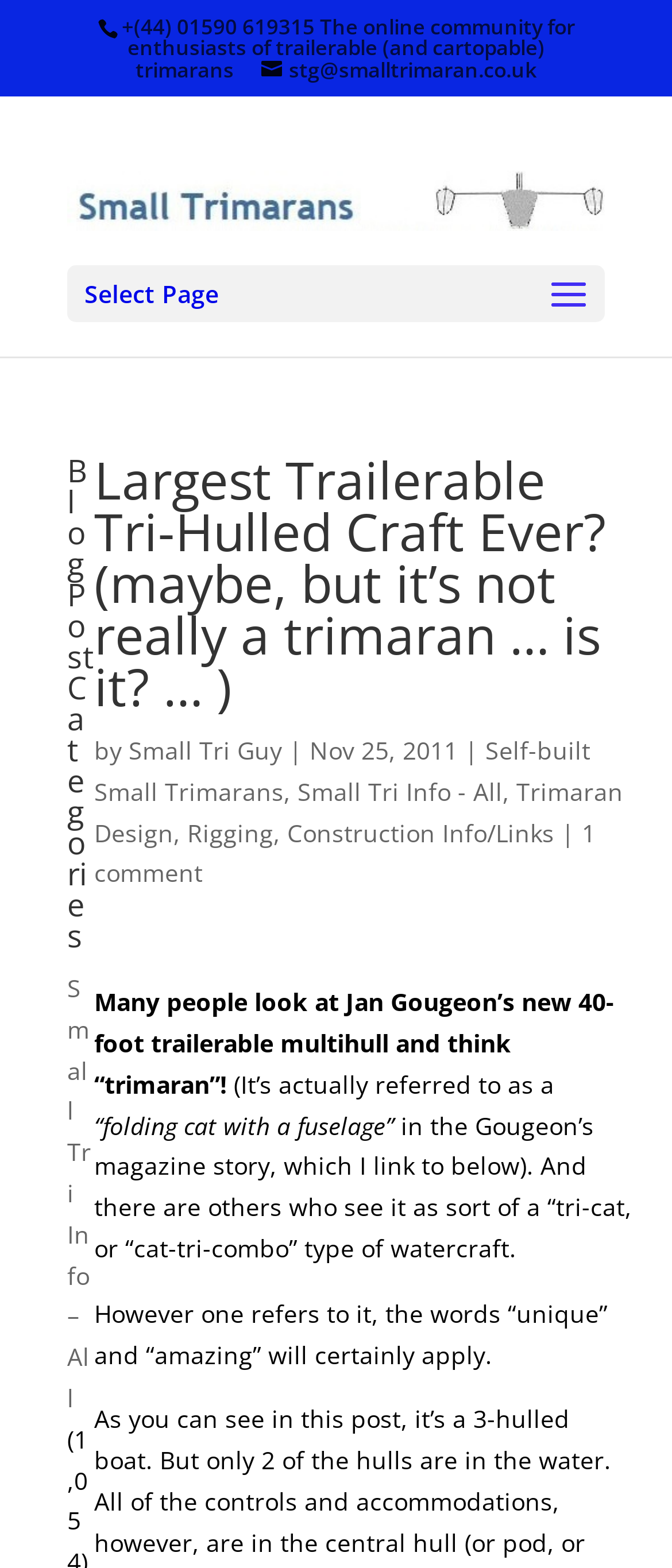What is the name of the designer of the multihull craft?
Provide a detailed answer to the question, using the image to inform your response.

The name of the designer of the multihull craft is mentioned in the static text element with the text 'Many people look at Jan Gougeon’s new 40-foot trailerable multihull and think “trimaran”!'.